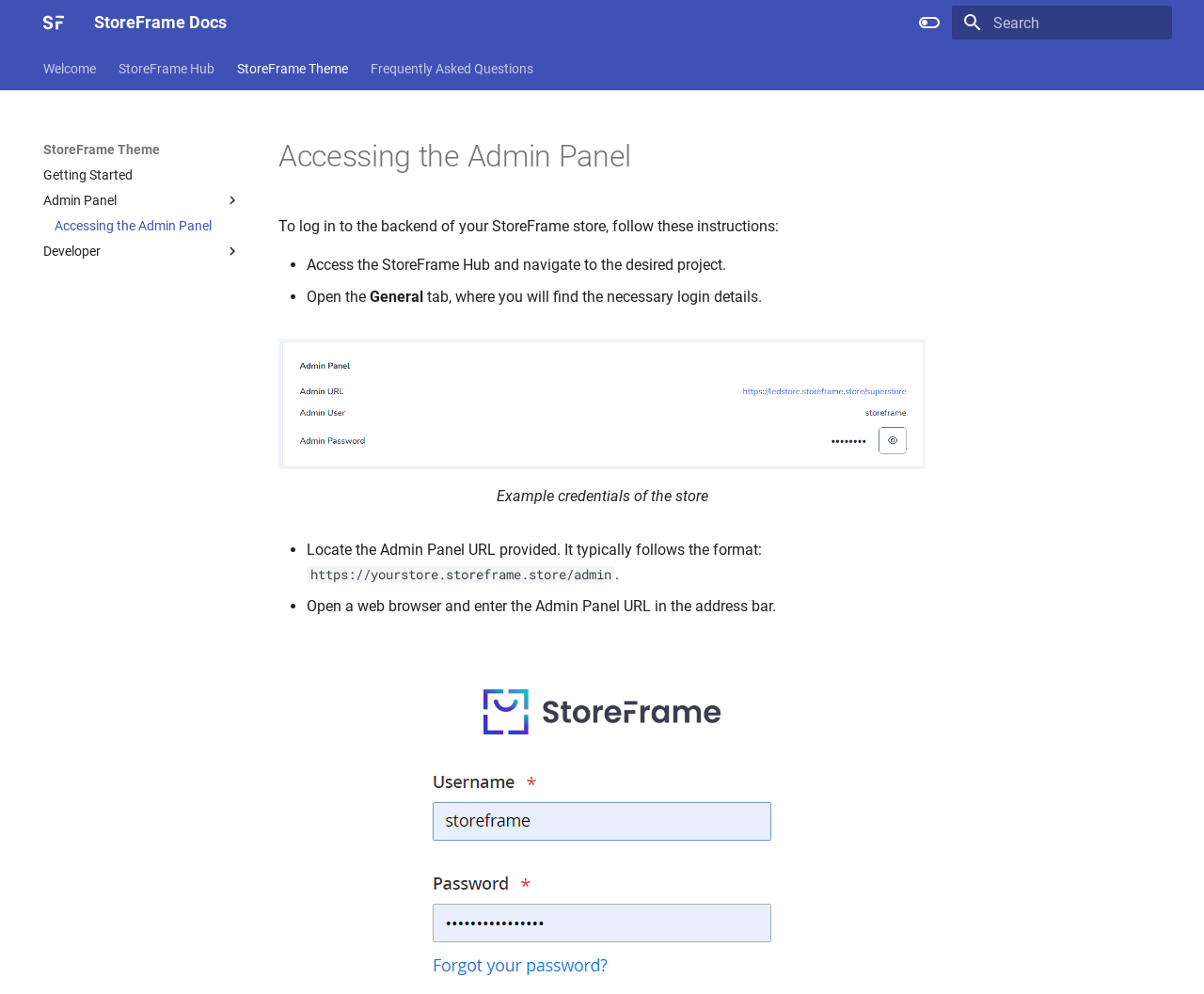Please identify the bounding box coordinates of the element I need to click to follow this instruction: "Go to StoreFrame Theme".

[0.197, 0.061, 0.289, 0.078]